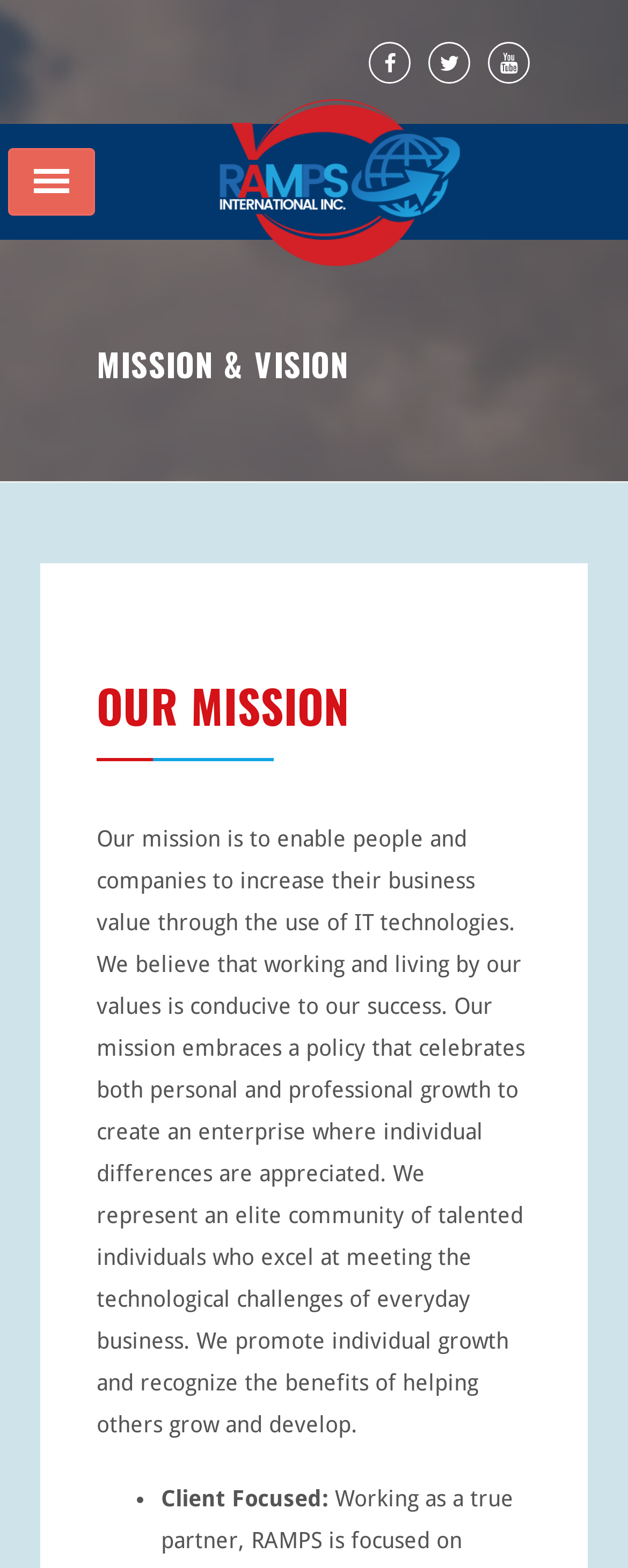Create an in-depth description of the webpage, covering main sections.

The webpage appears to be a business website, specifically for RAMPS International Inc., as indicated by the root element. At the top right corner, there are three social media links, represented by icons, arranged horizontally. Below these icons, there is a prominent link with no text, possibly a logo or a button.

On the left side of the page, there is a navigation link, also without text, which may be a hamburger menu or a toggle button. 

The main content of the page is divided into sections, with headings and paragraphs. The first section is titled "MISSION & VISION", which spans almost the entire width of the page. Below this heading, there is a subheading "OUR MISSION" that takes up about half of the page width.

The main paragraph of text describes the company's mission, which is to enable people and companies to increase their business value through IT technologies. The text also mentions the company's values, policy, and approach to personal and professional growth.

At the bottom of the page, there is a list with a single item, marked by a bullet point, and a brief description "Client Focused:".